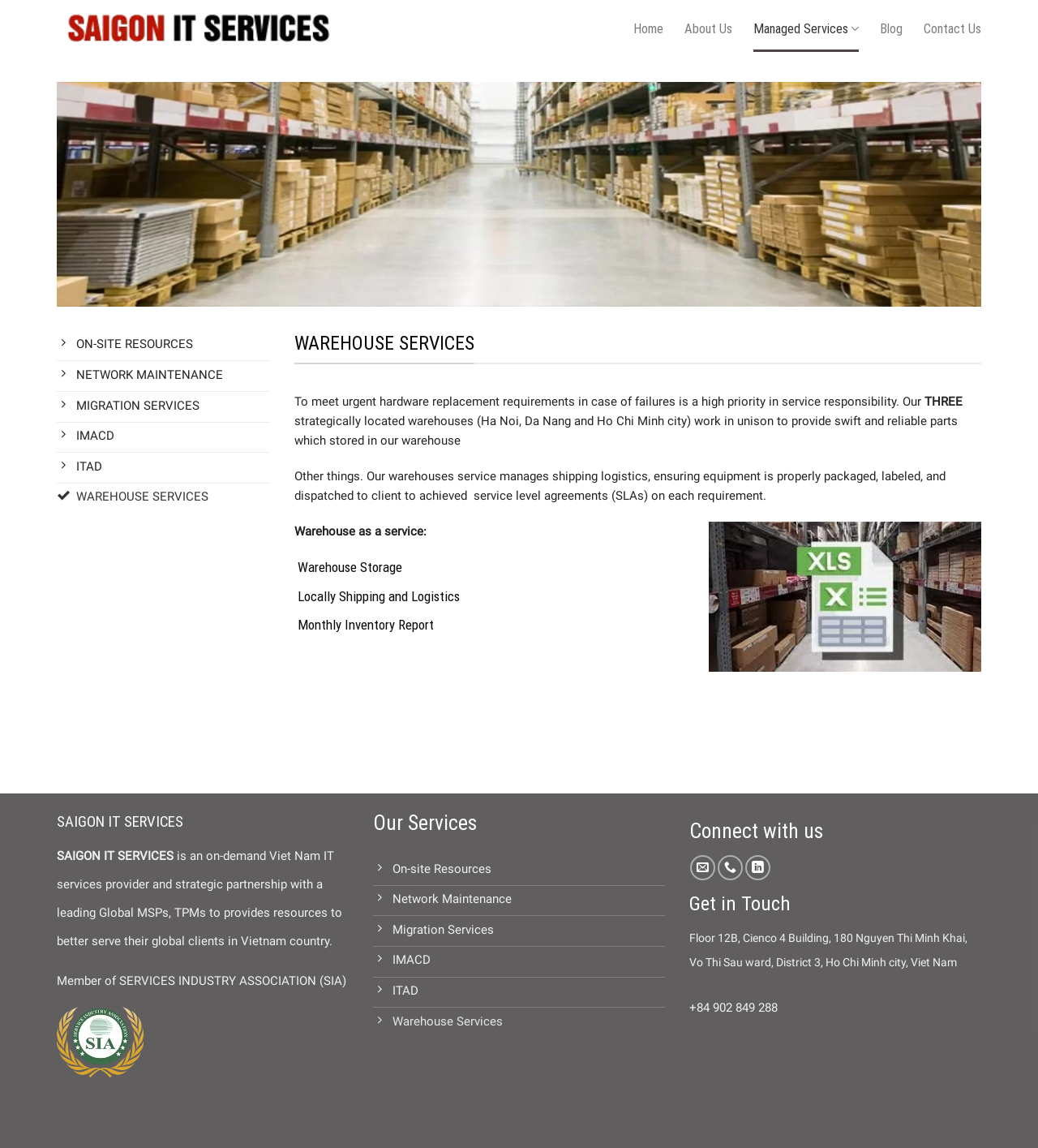Please find the bounding box coordinates of the element's region to be clicked to carry out this instruction: "Click on About Us".

[0.659, 0.005, 0.705, 0.045]